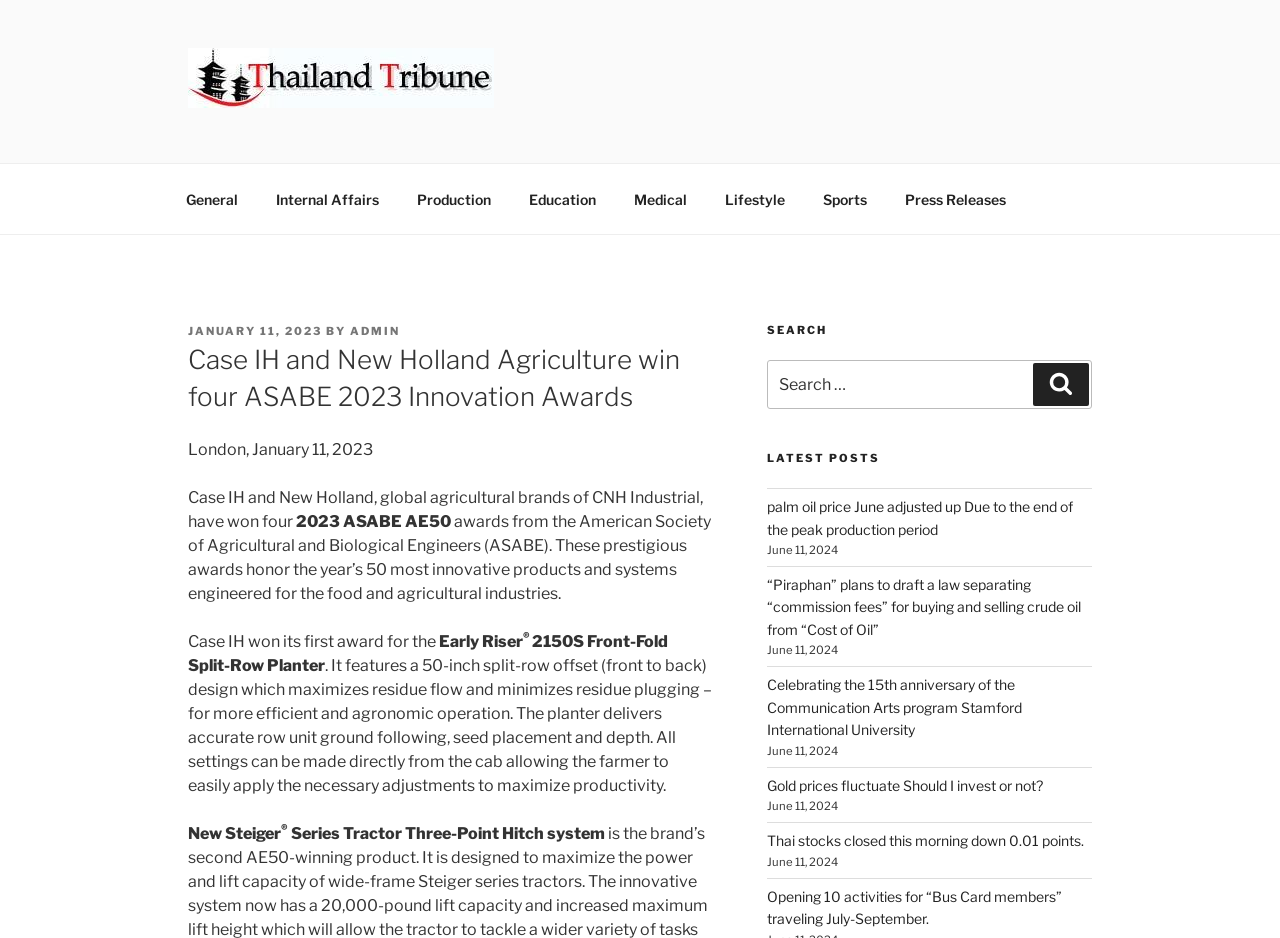Identify the bounding box coordinates of the section to be clicked to complete the task described by the following instruction: "Check the latest post 'palm oil price June adjusted up Due to the end of the peak production period'". The coordinates should be four float numbers between 0 and 1, formatted as [left, top, right, bottom].

[0.599, 0.531, 0.838, 0.573]